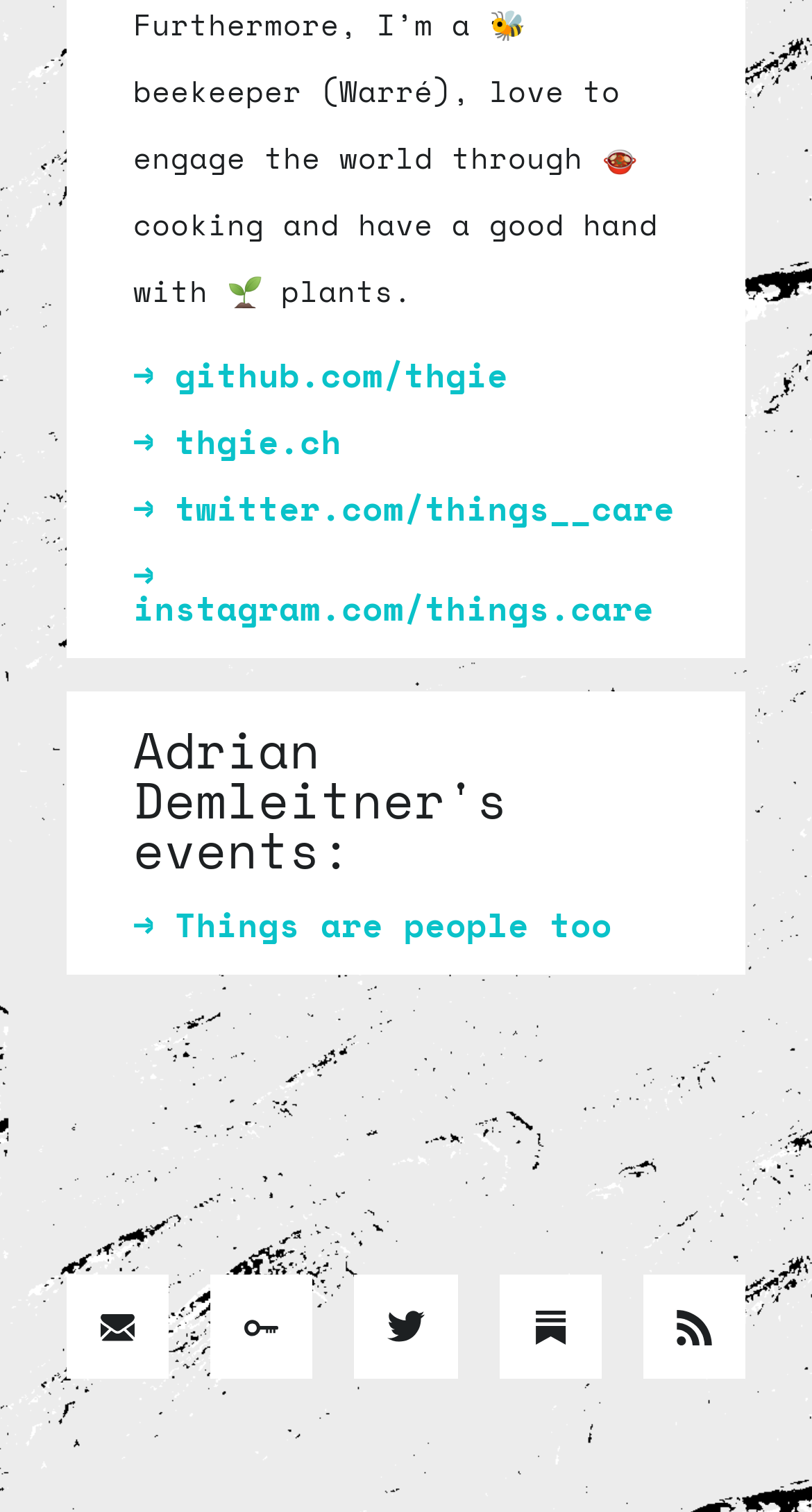Specify the bounding box coordinates of the area to click in order to follow the given instruction: "go to Things are people too."

[0.164, 0.601, 0.836, 0.623]